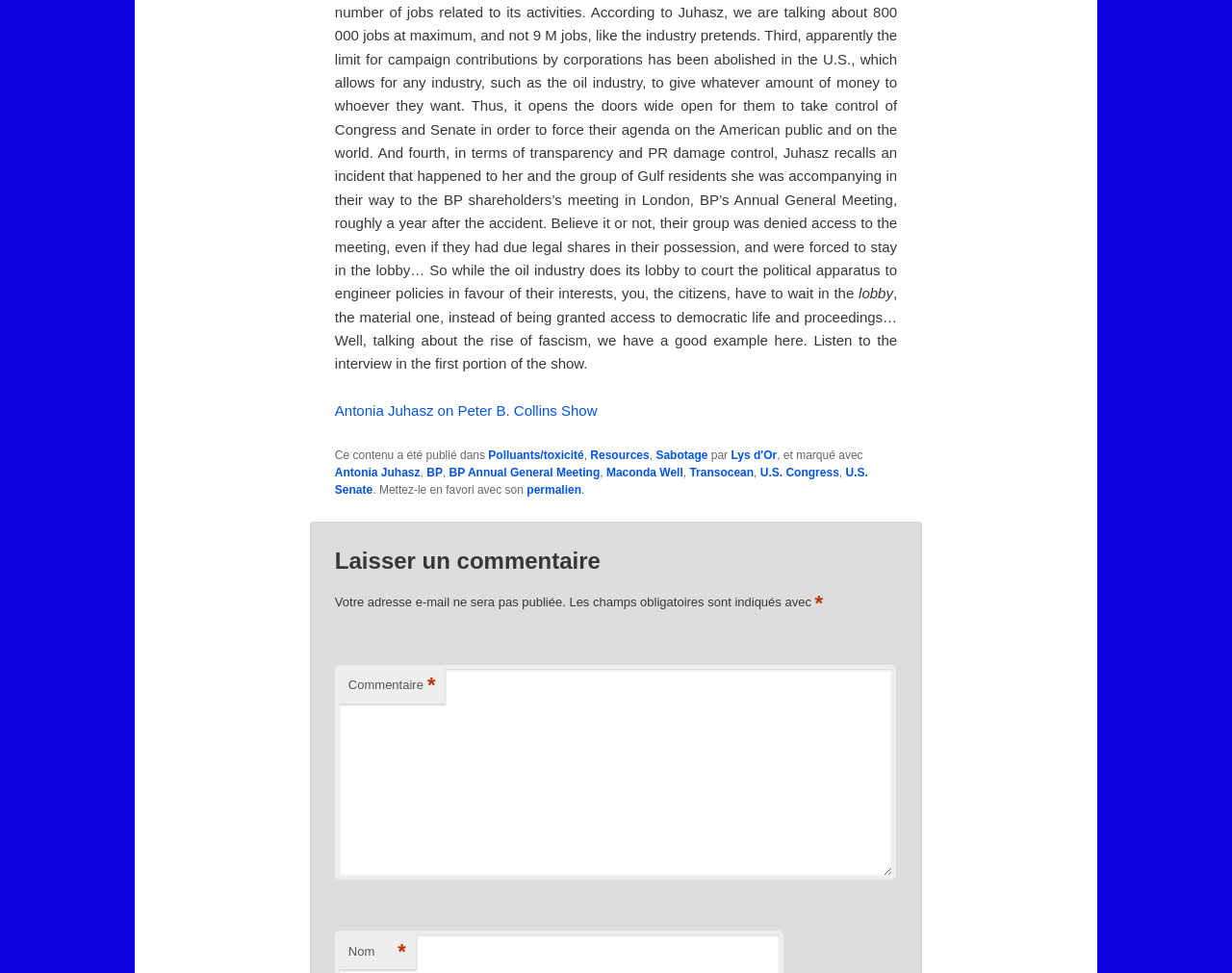Determine the bounding box coordinates for the UI element matching this description: "Maconda Well".

[0.492, 0.479, 0.554, 0.492]